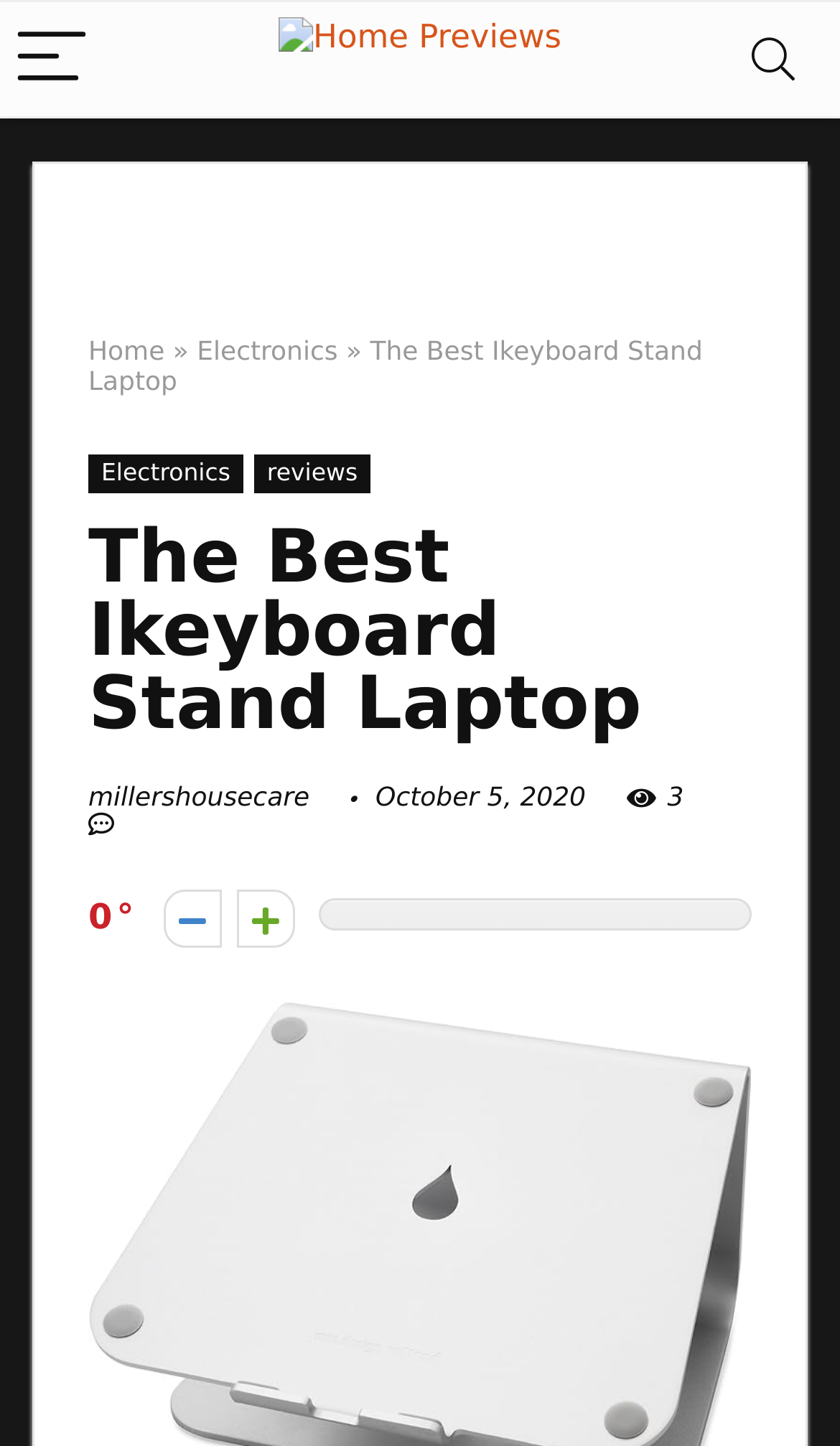Please find the bounding box coordinates of the element that must be clicked to perform the given instruction: "View electronics page". The coordinates should be four float numbers from 0 to 1, i.e., [left, top, right, bottom].

[0.234, 0.232, 0.402, 0.253]